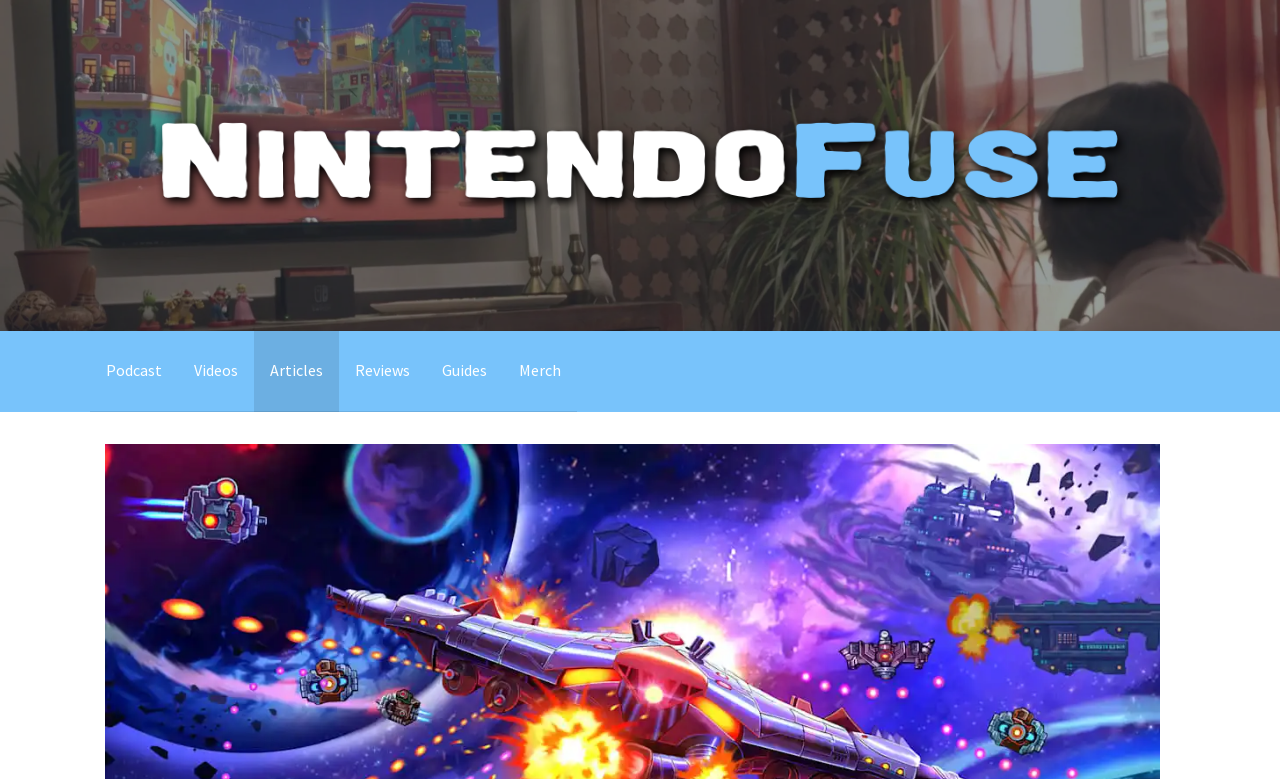Please respond to the question using a single word or phrase:
What type of content is available on the website?

Podcast, Videos, Articles, Reviews, Guides, Merch